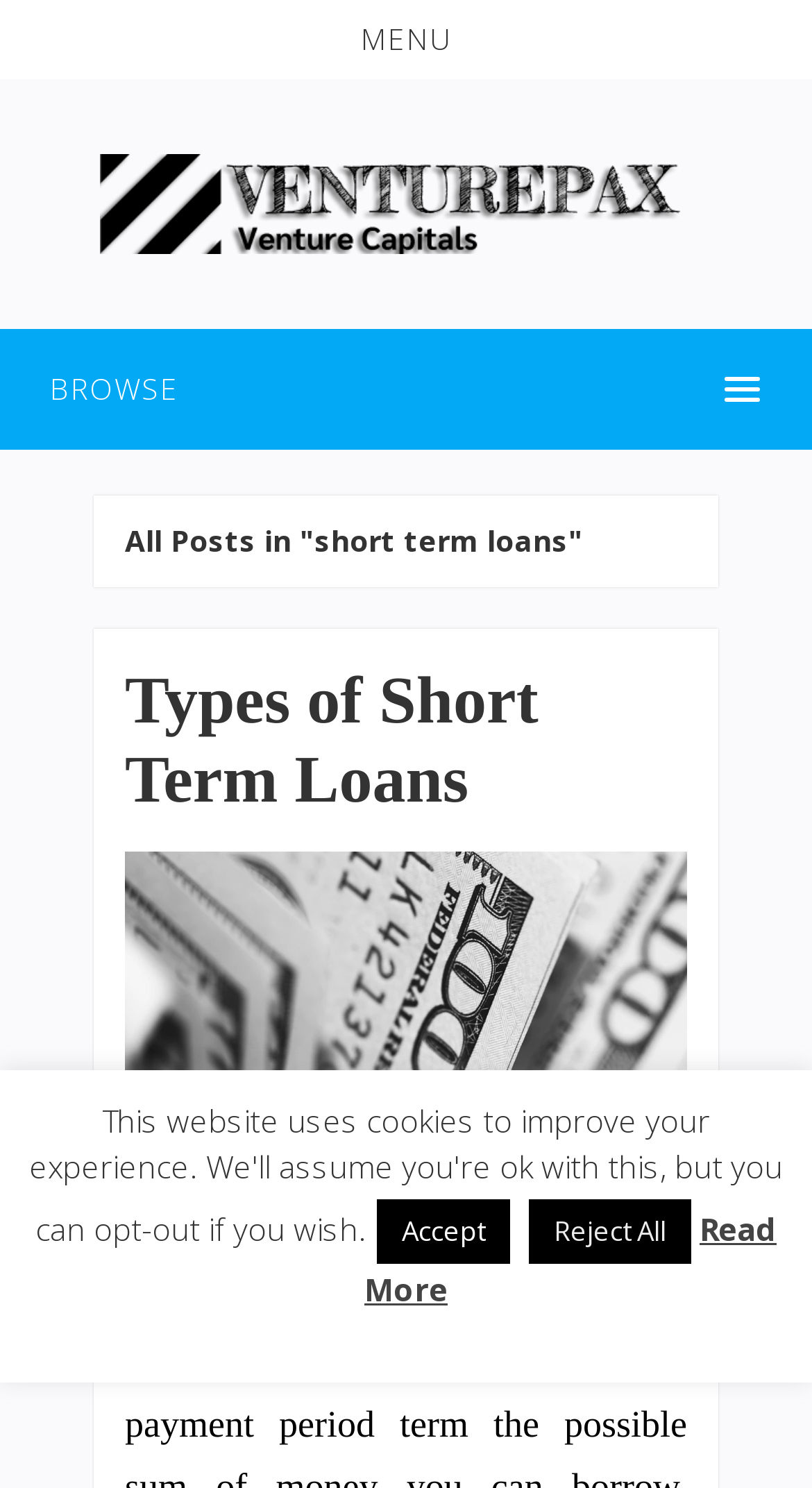Answer with a single word or phrase: 
What is the function of the 'Accept' and 'Reject All' buttons?

to accept or reject